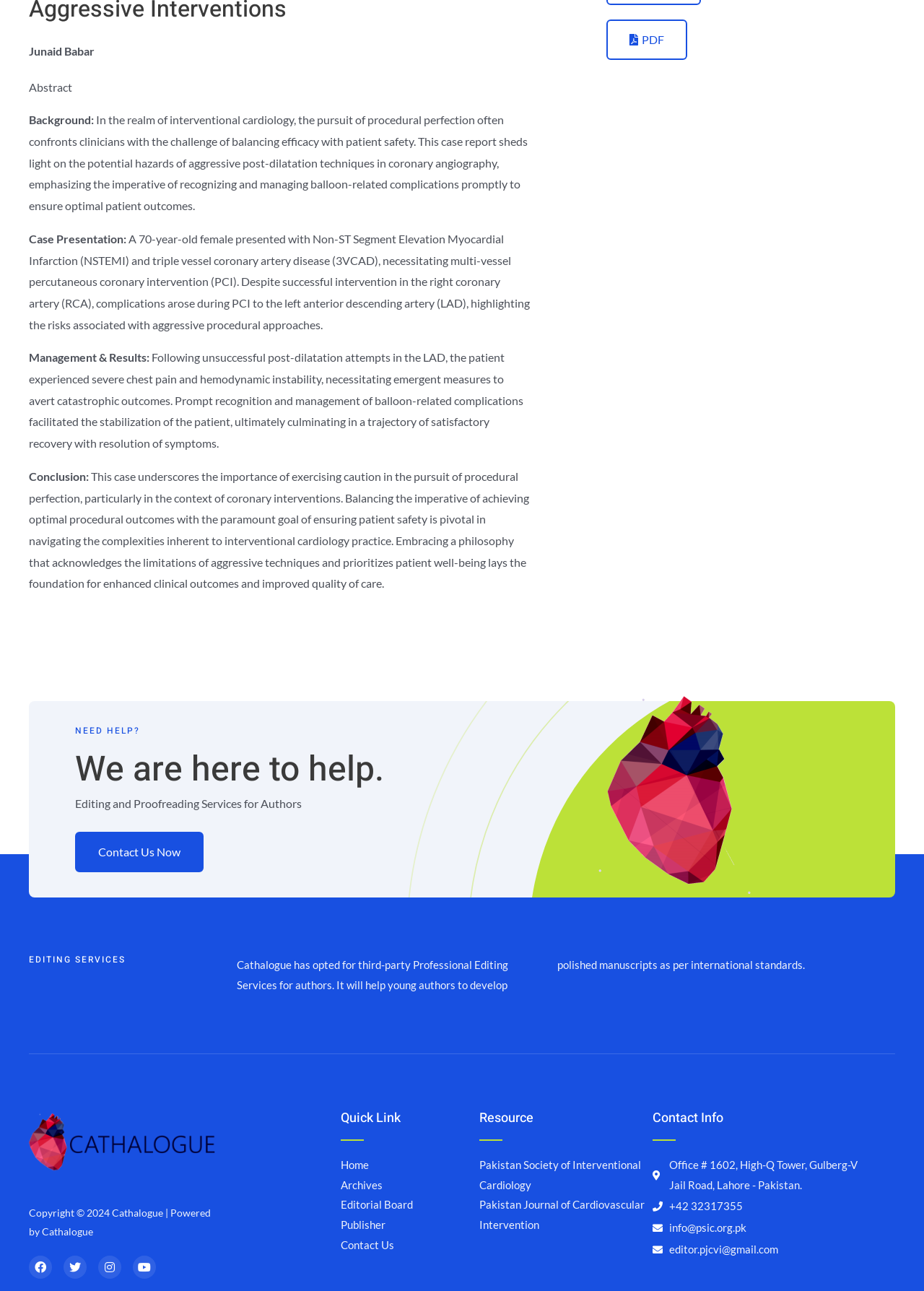Determine the bounding box of the UI element mentioned here: "Sign Up". The coordinates must be in the format [left, top, right, bottom] with values ranging from 0 to 1.

None